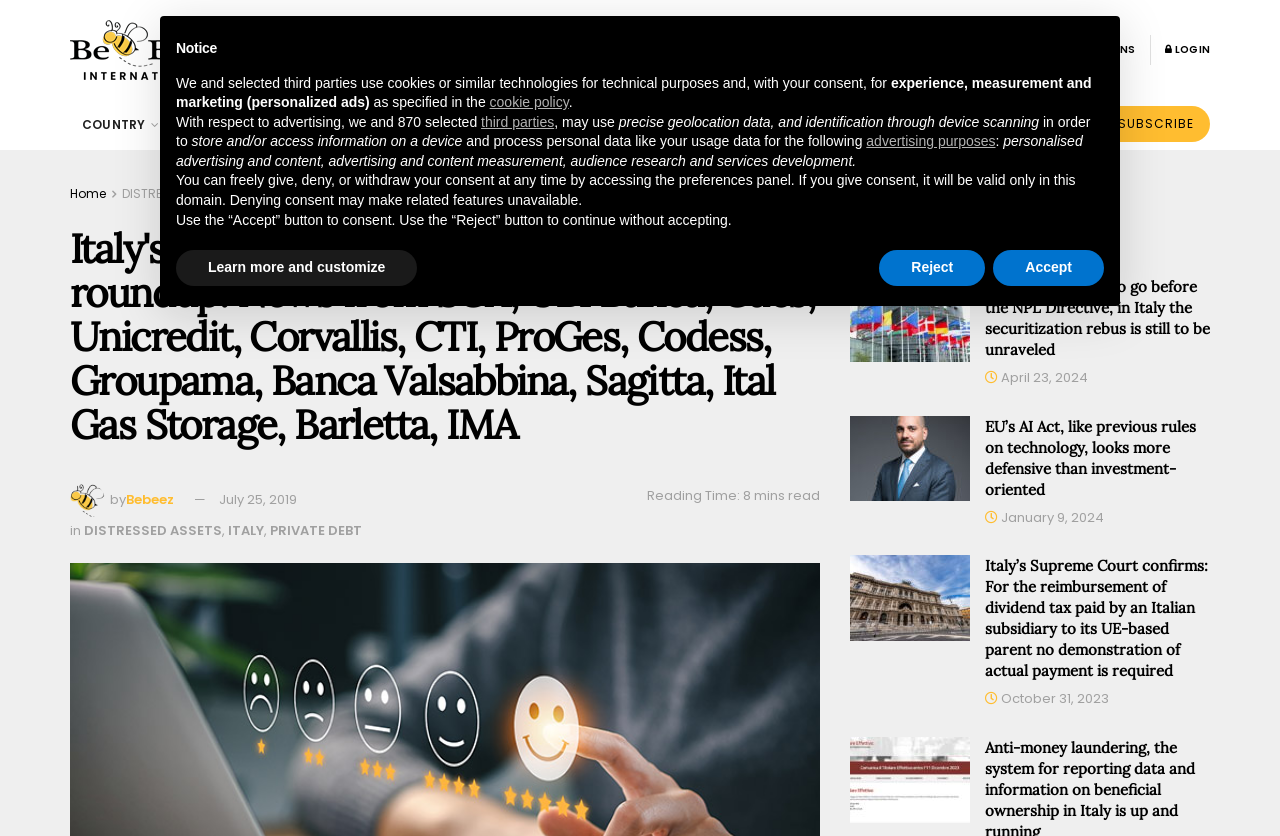Kindly respond to the following question with a single word or a brief phrase: 
What is the topic of the first article on the webpage?

NPL Directive